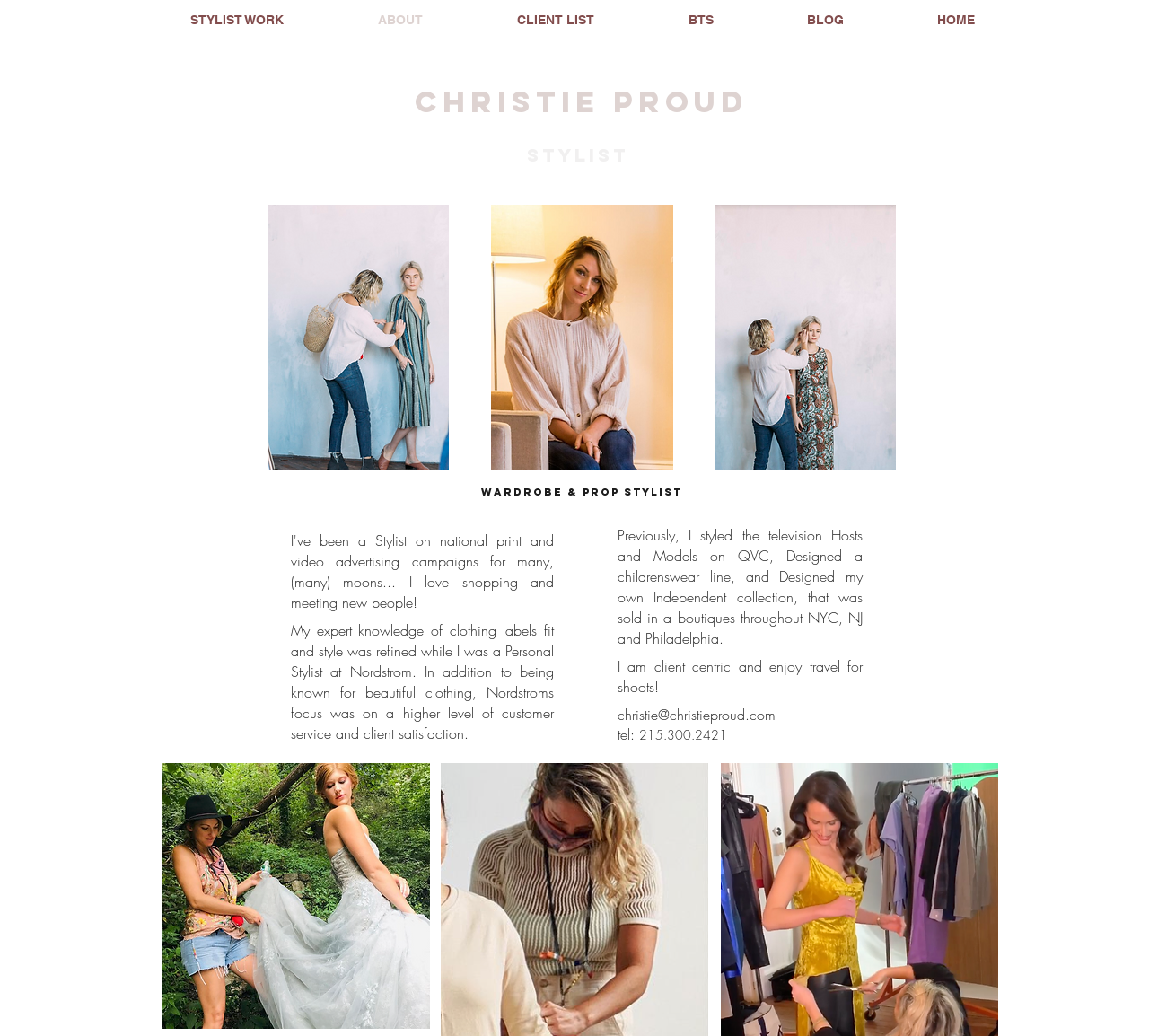Answer the question using only one word or a concise phrase: Where did Christie Proud work as a Personal Stylist?

Nordstrom